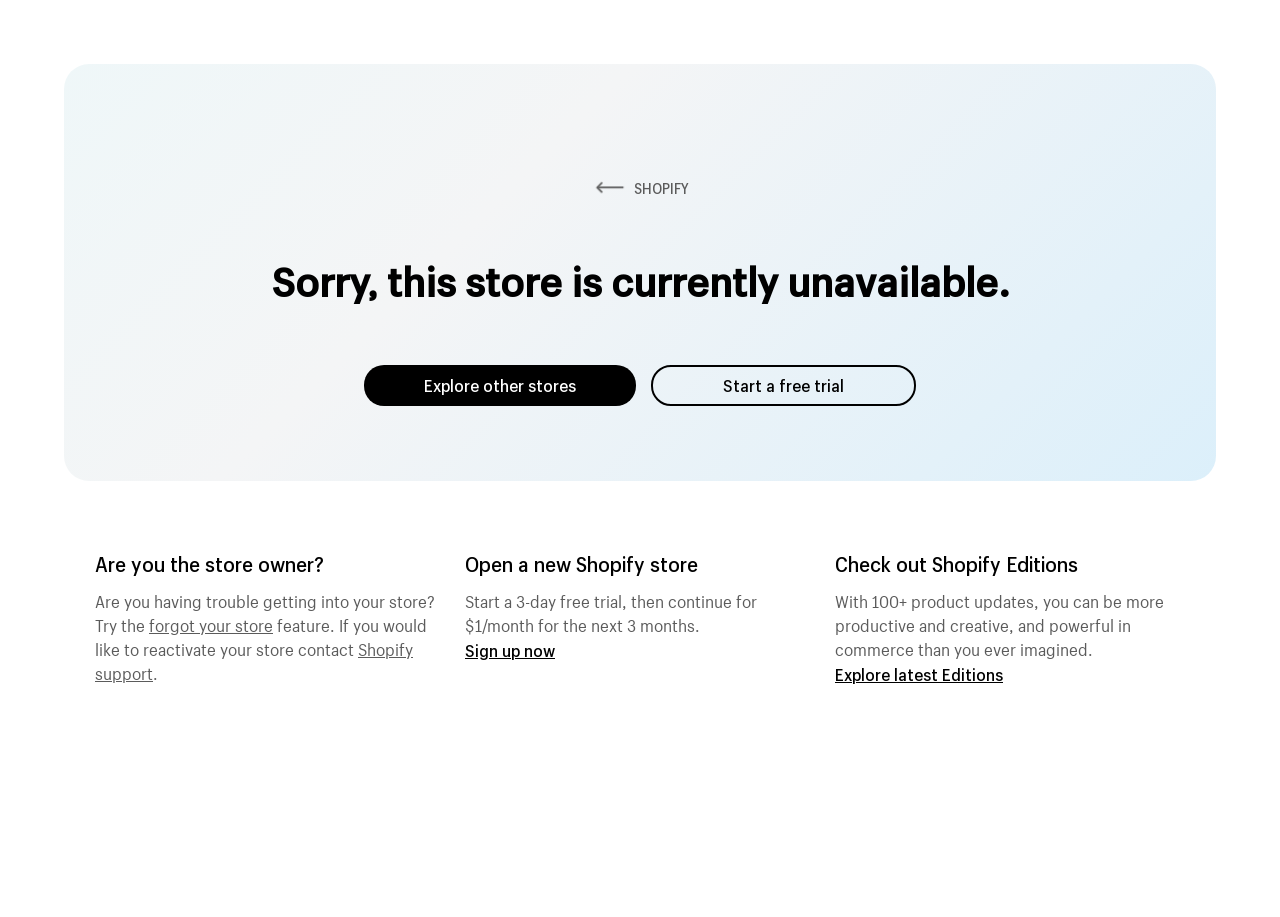What is the current status of the store?
From the image, respond with a single word or phrase.

unavailable